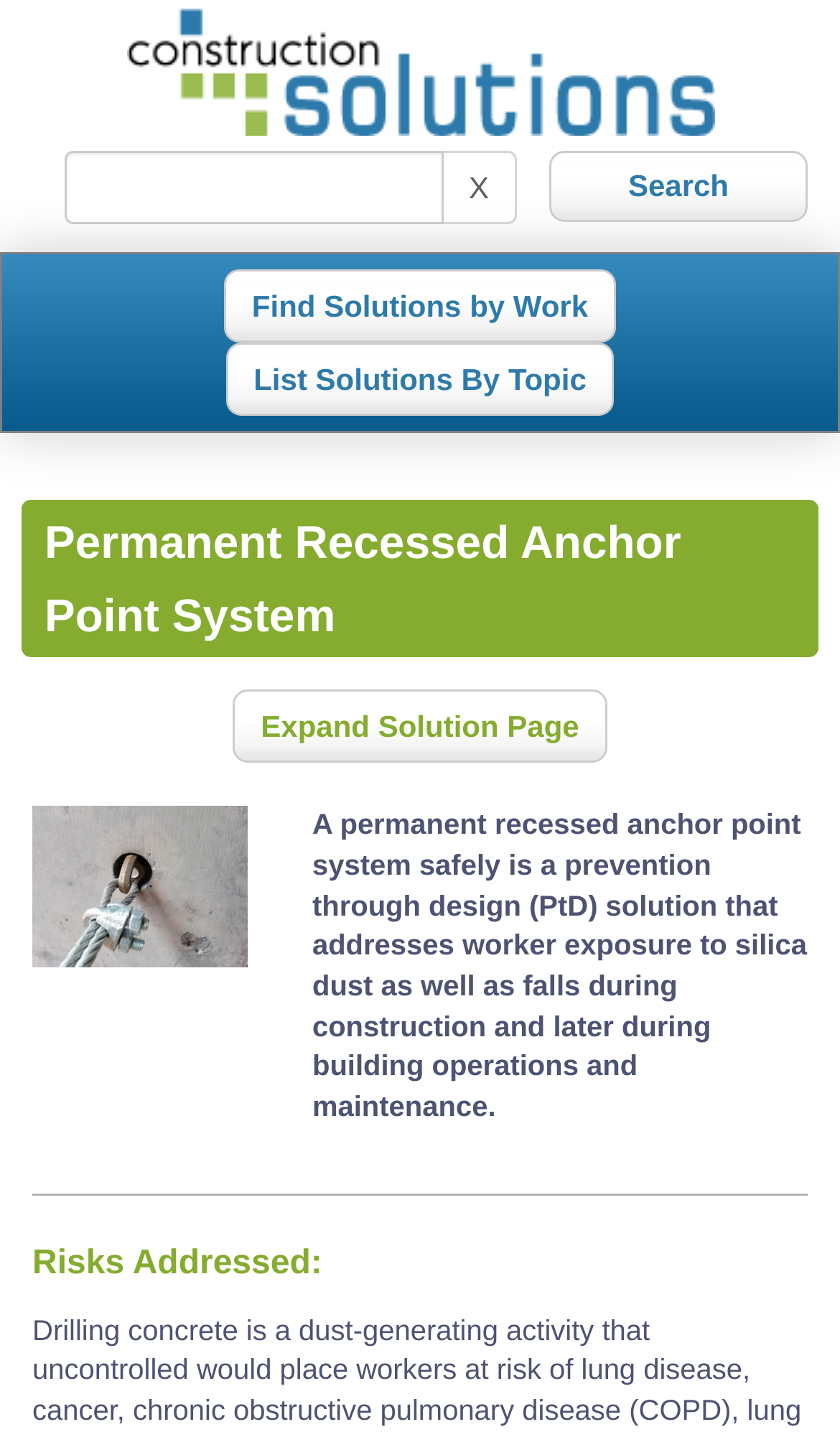Extract the bounding box coordinates for the UI element described as: "parent_node: X value="Search"".

[0.654, 0.105, 0.962, 0.155]